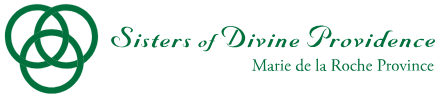Provide a comprehensive description of the image.

The image features the logo of the Sisters of Divine Providence, designed with interconnected rings that symbolize unity and community. Below the rings, the name "Sisters of Divine Providence" is elegantly inscribed in a flowing green font, conveying a sense of tradition and spirituality. The subtitle "Marie de la Roche Province" is also included, indicating a specific regional affiliation within the organization. This logo represents the mission and values of the Sisters, highlighting their commitment to social justice and community service.